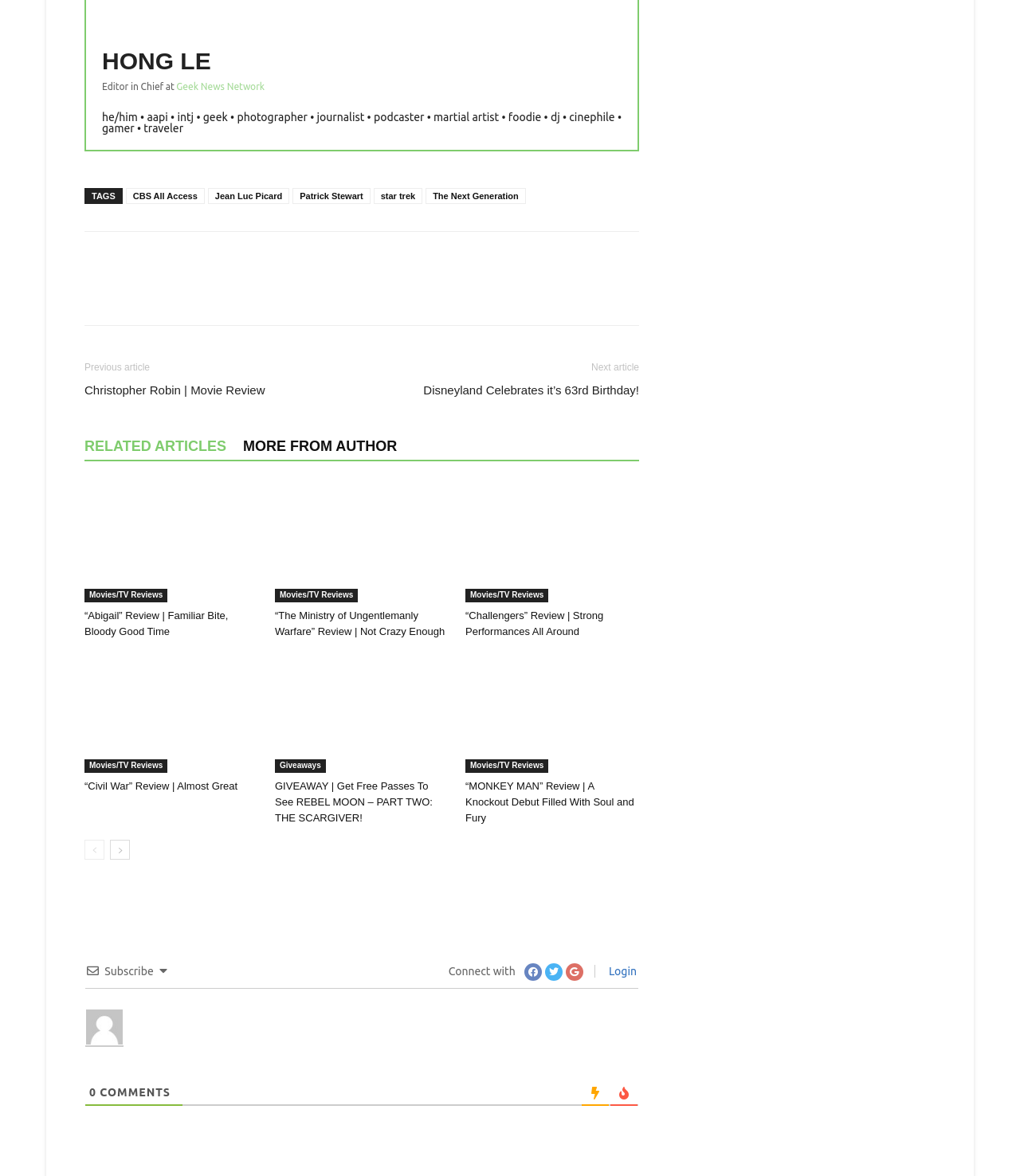What is the name of the author?
Provide a one-word or short-phrase answer based on the image.

Hong Le